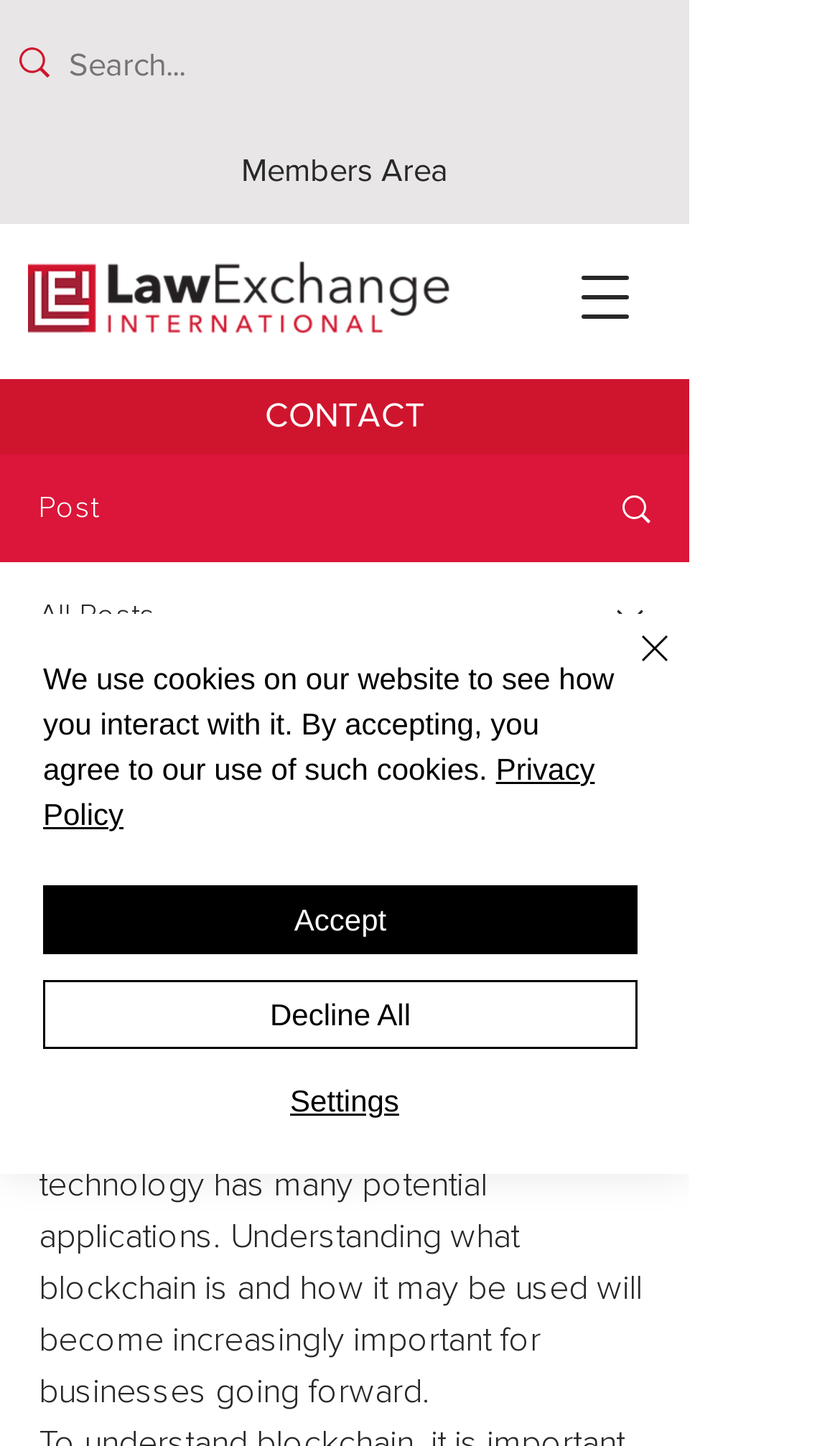What is the topic of the column?
Please respond to the question with a detailed and well-explained answer.

The topic of the column is indicated by the heading 'Column: The impact of blockchain technology' and the subsequent text that discusses the potential applications of blockchain technology.